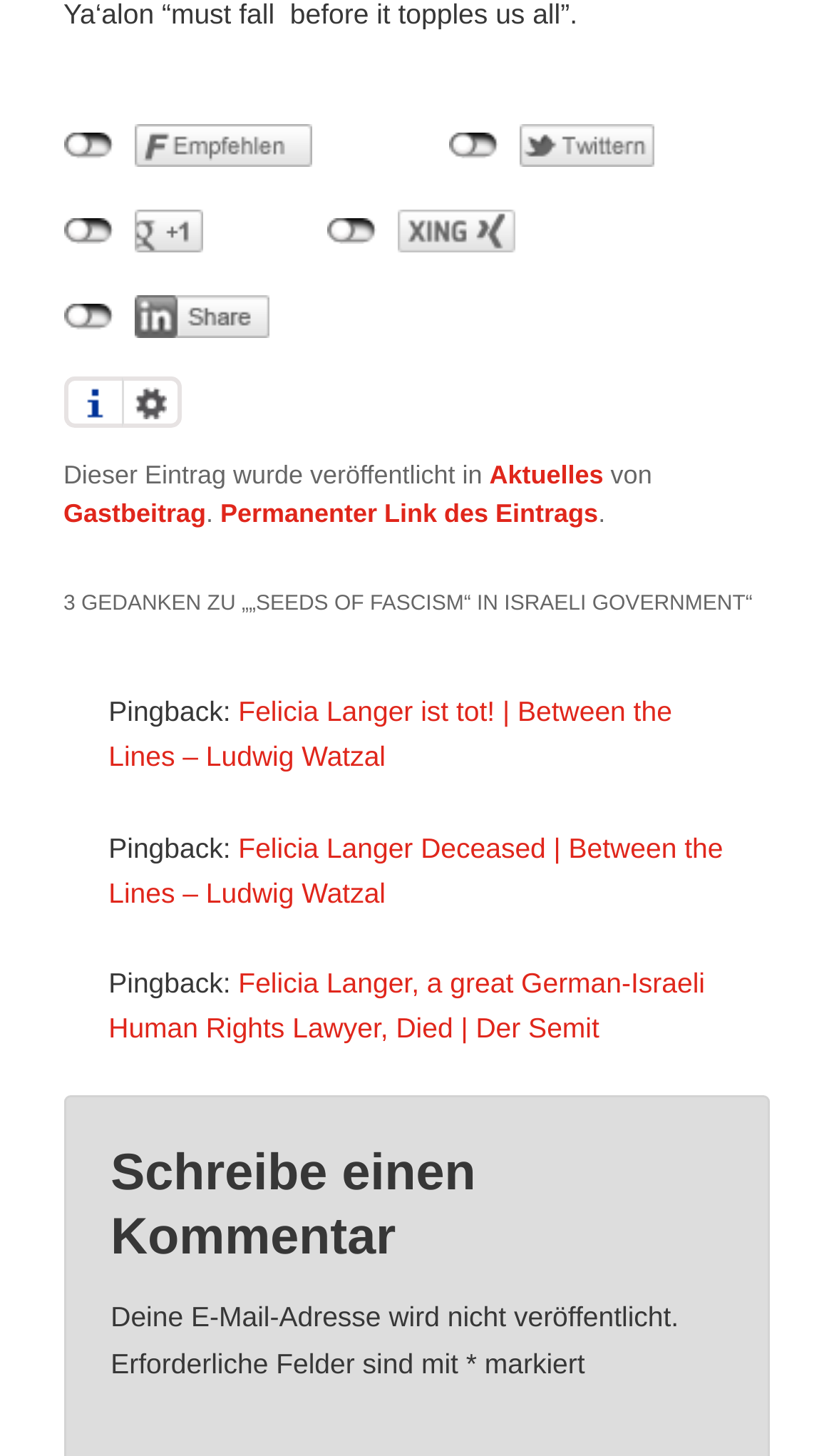What is the purpose of the section that says 'Schreibe einen Kommentar'?
By examining the image, provide a one-word or phrase answer.

To write a comment